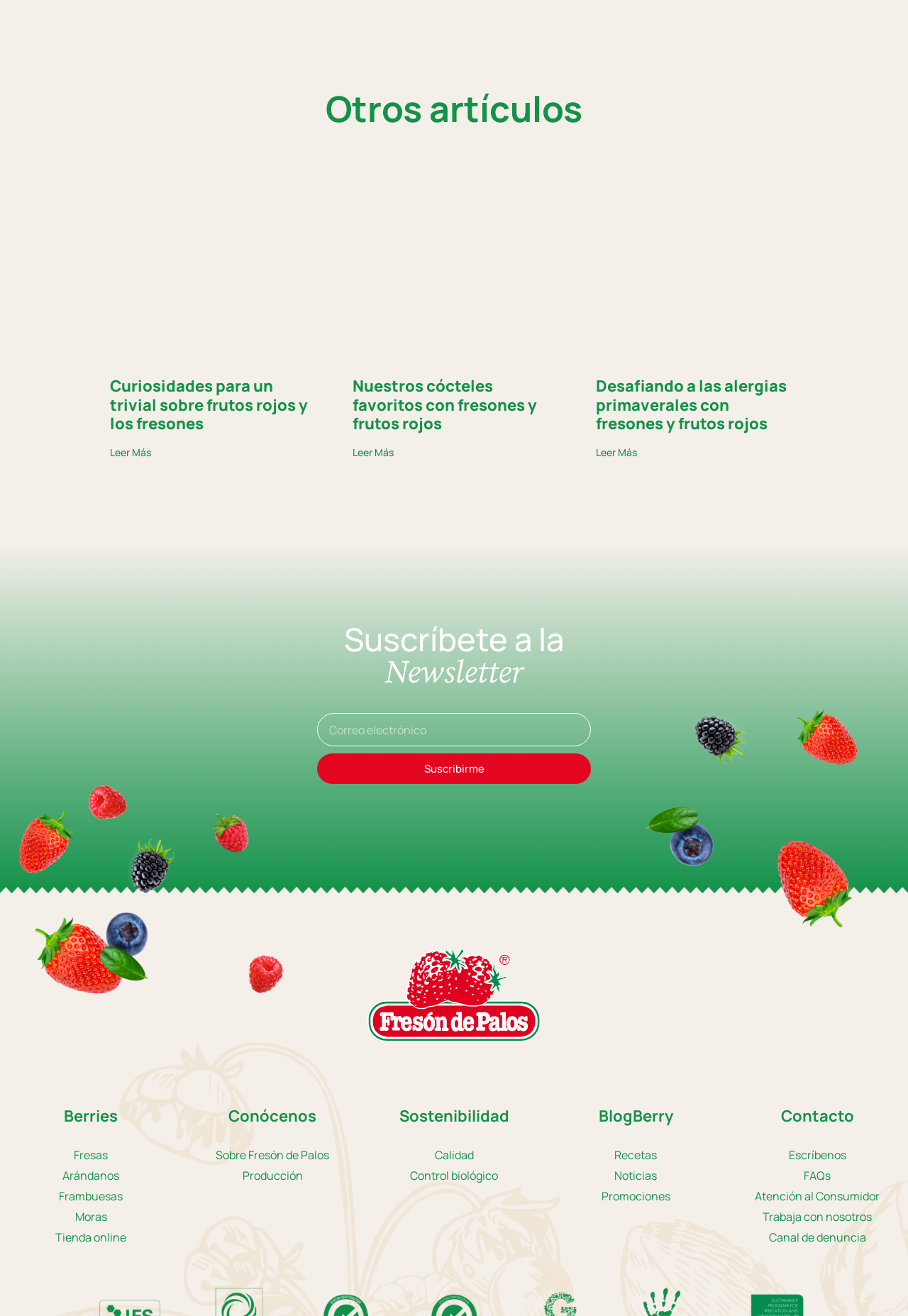Identify the bounding box coordinates for the UI element mentioned here: "Leer más". Provide the coordinates as four float values between 0 and 1, i.e., [left, top, right, bottom].

[0.656, 0.34, 0.701, 0.347]